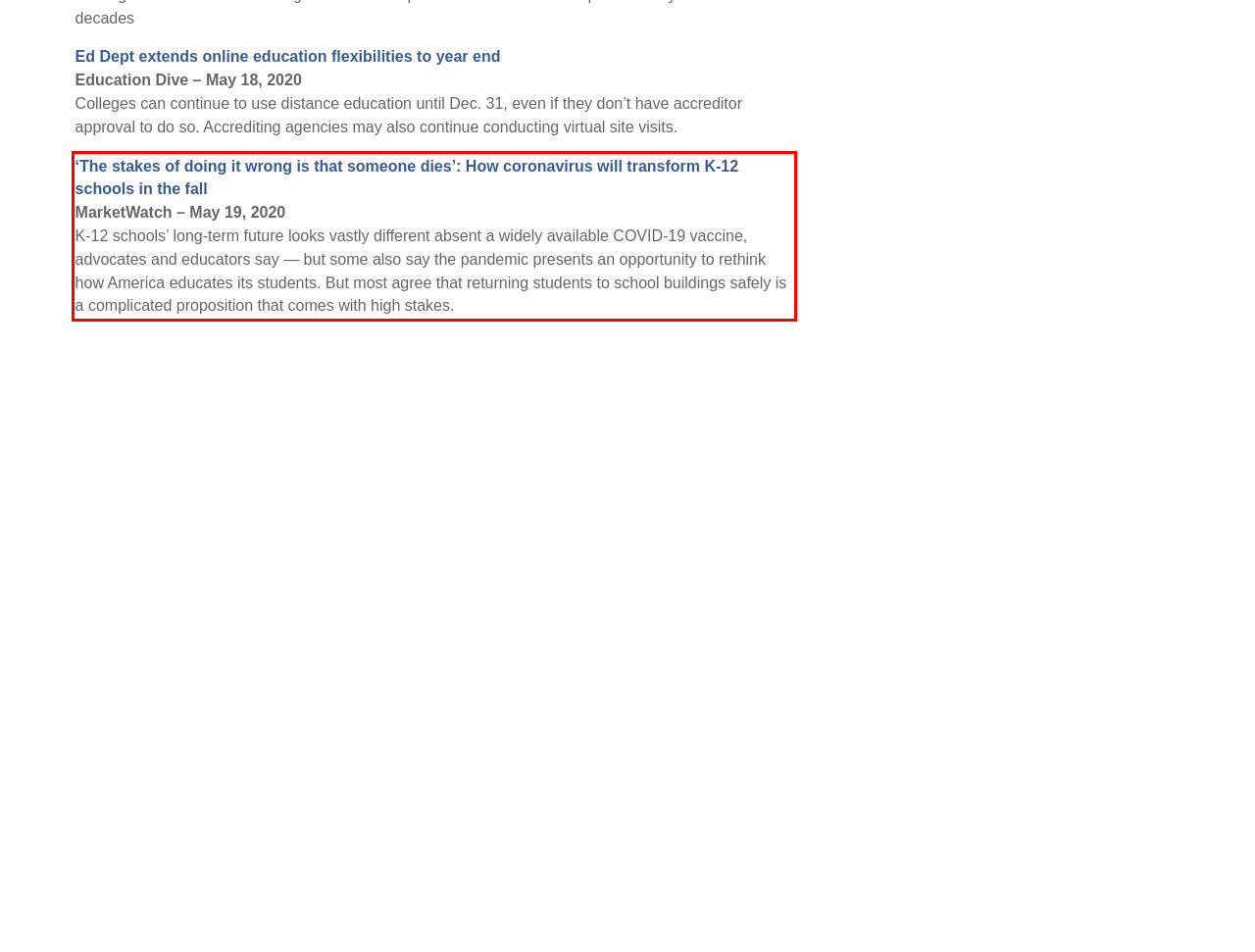You are provided with a screenshot of a webpage that includes a UI element enclosed in a red rectangle. Extract the text content inside this red rectangle.

‘The stakes of doing it wrong is that someone dies’: How coronavirus will transform K-12 schools in the fall MarketWatch – May 19, 2020 K-12 schools’ long-term future looks vastly different absent a widely available COVID-19 vaccine, advocates and educators say — but some also say the pandemic presents an opportunity to rethink how America educates its students. But most agree that returning students to school buildings safely is a complicated proposition that comes with high stakes.